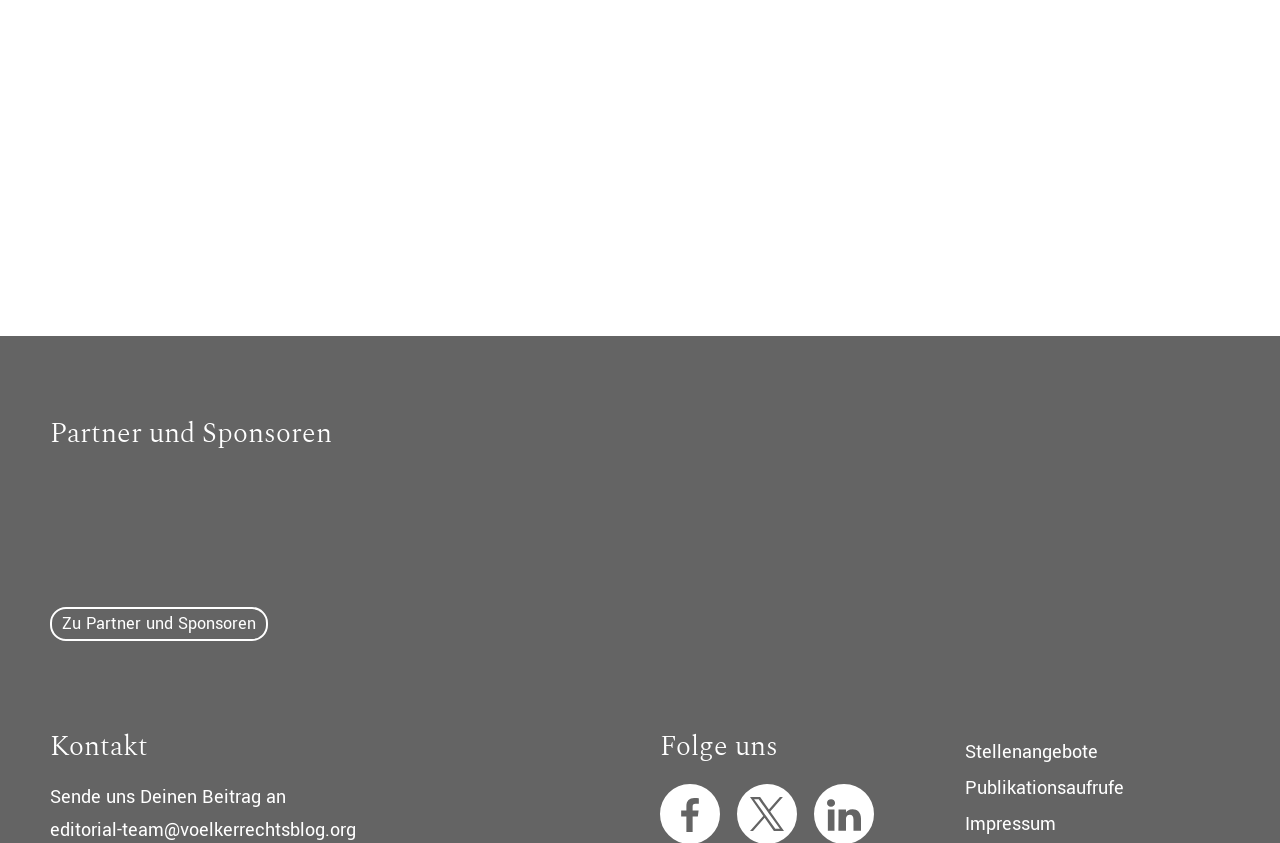From the details in the image, provide a thorough response to the question: What is the purpose of the checkbox?

The checkbox is located next to the text 'By continuing, you accept the privacy policy' which suggests that the checkbox is used to accept the privacy policy before subscribing to the blog.